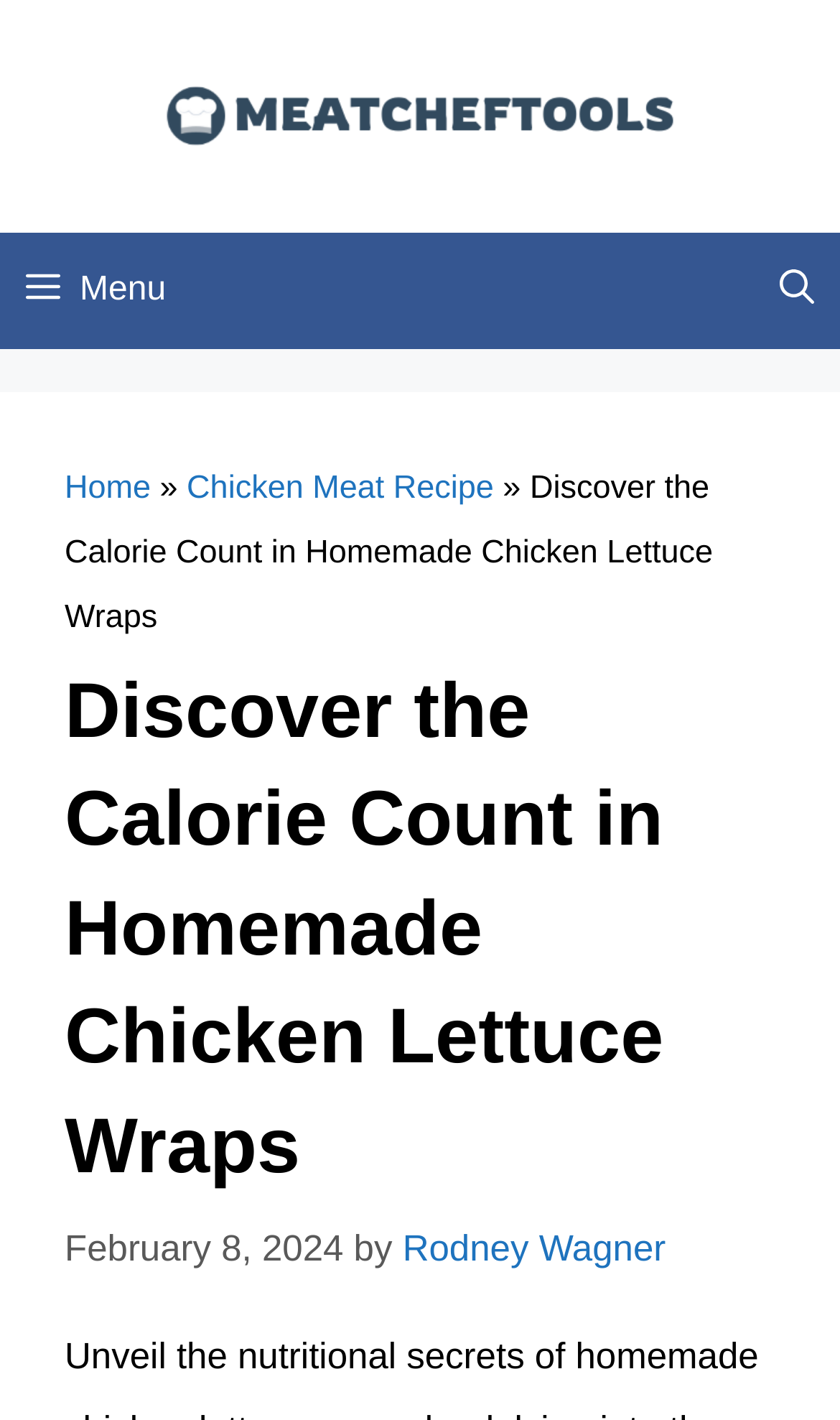Provide the text content of the webpage's main heading.

Discover the Calorie Count in Homemade Chicken Lettuce Wraps